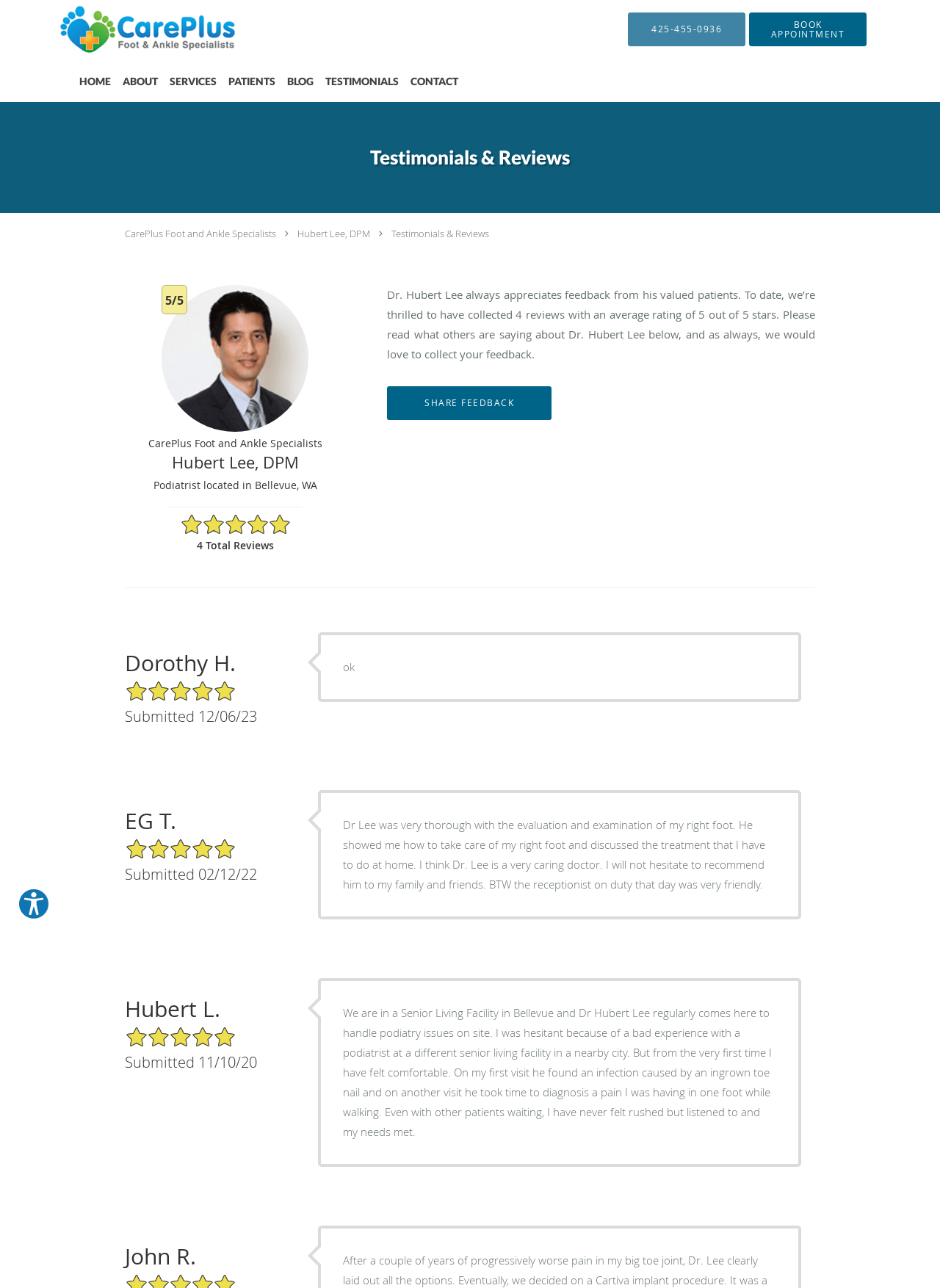Kindly respond to the following question with a single word or a brief phrase: 
What is the phone number to book an appointment?

425-455-0936